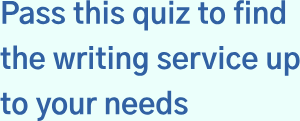What is the goal of the resource?
Using the details shown in the screenshot, provide a comprehensive answer to the question.

The resource aims to enhance essay writing skills and ensure that individuals find the best resources tailored to their unique requirements, providing a comprehensive solution for users.